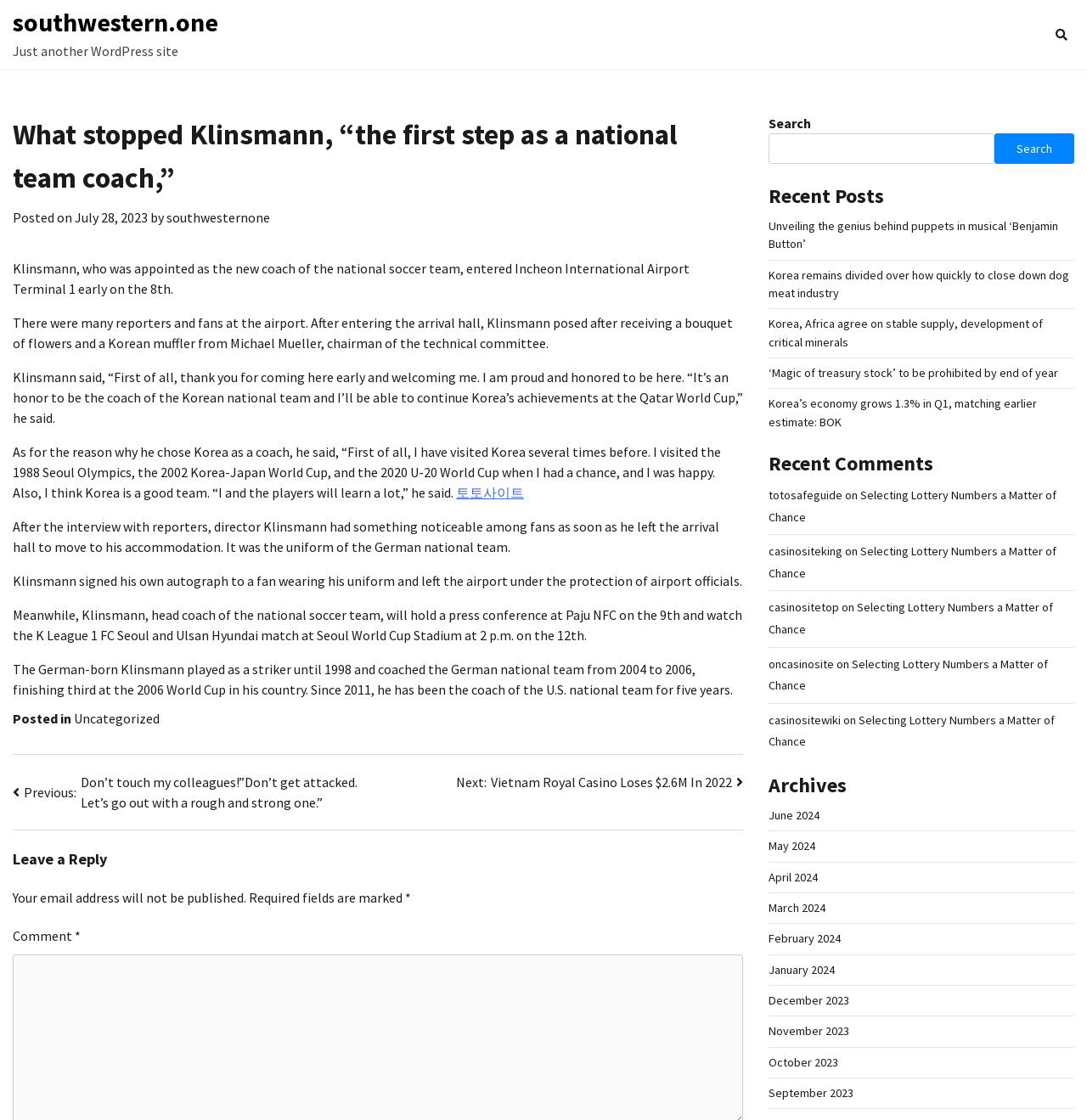Answer the following in one word or a short phrase: 
What did Klinsmann receive from Michael Mueller?

A bouquet of flowers and a Korean muffler